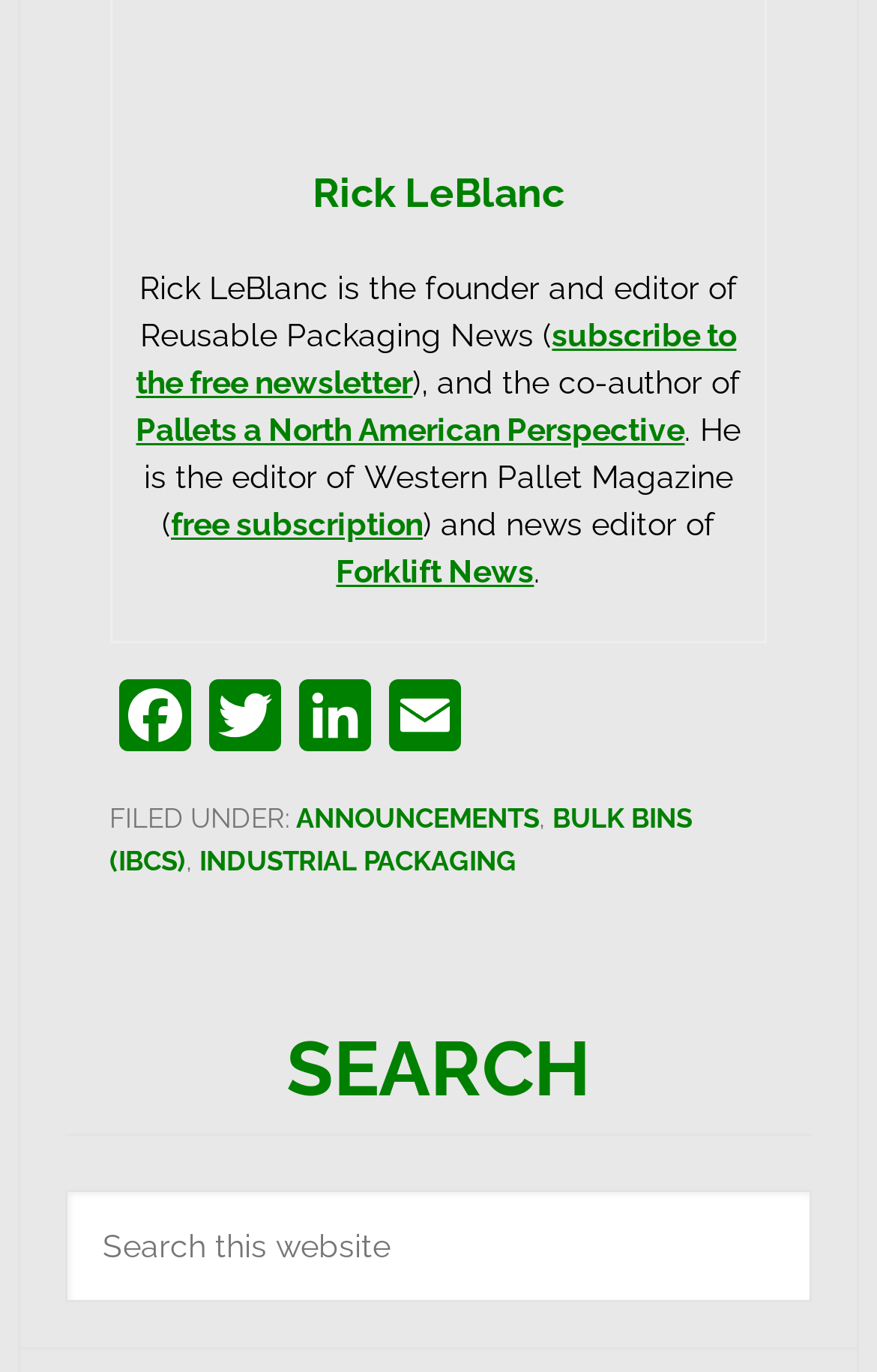Please locate the bounding box coordinates of the element that should be clicked to achieve the given instruction: "Search this website".

[0.074, 0.867, 0.926, 0.949]